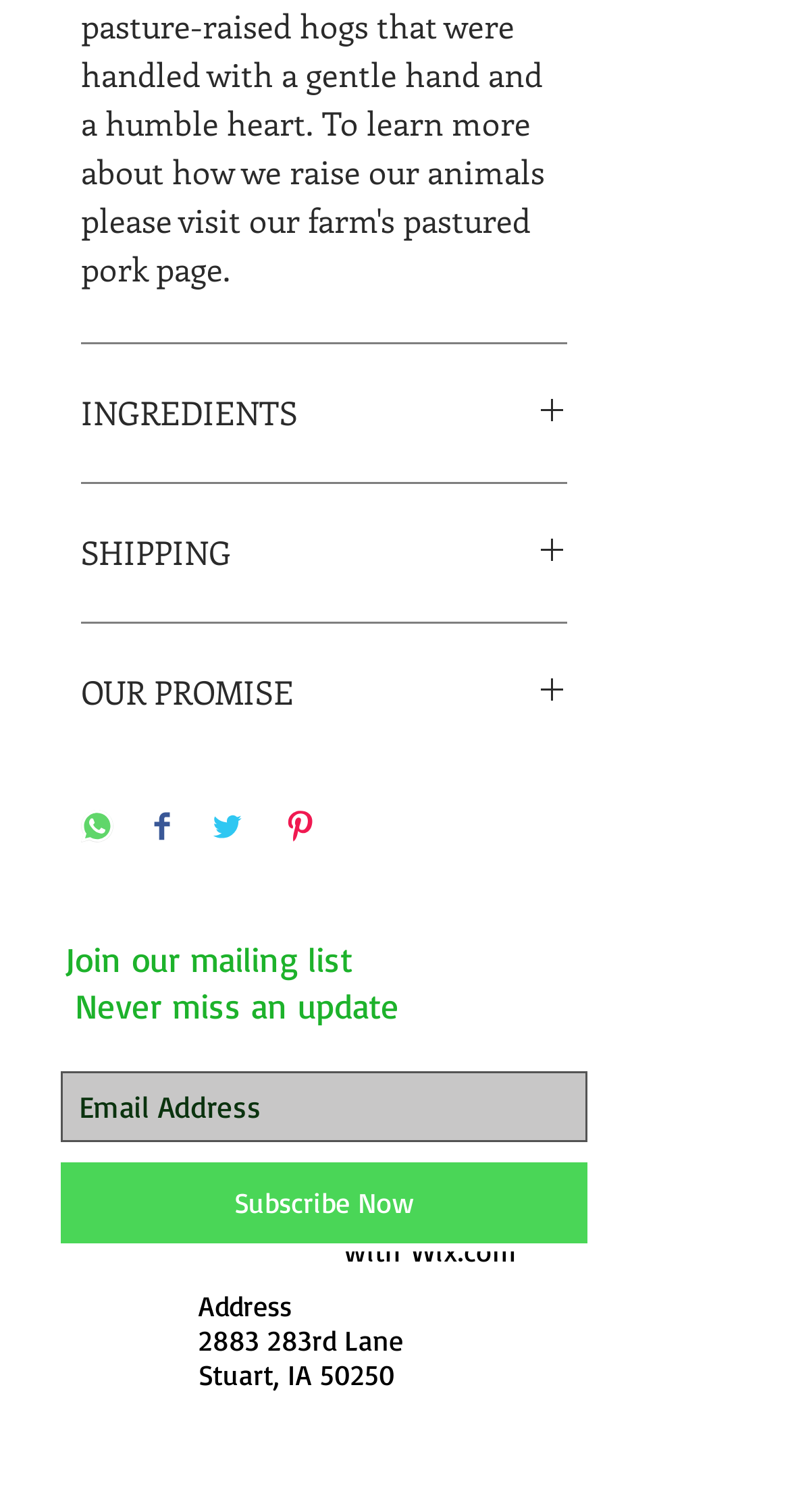Determine the bounding box coordinates of the clickable region to execute the instruction: "Get proxy ip". The coordinates should be four float numbers between 0 and 1, denoted as [left, top, right, bottom].

None